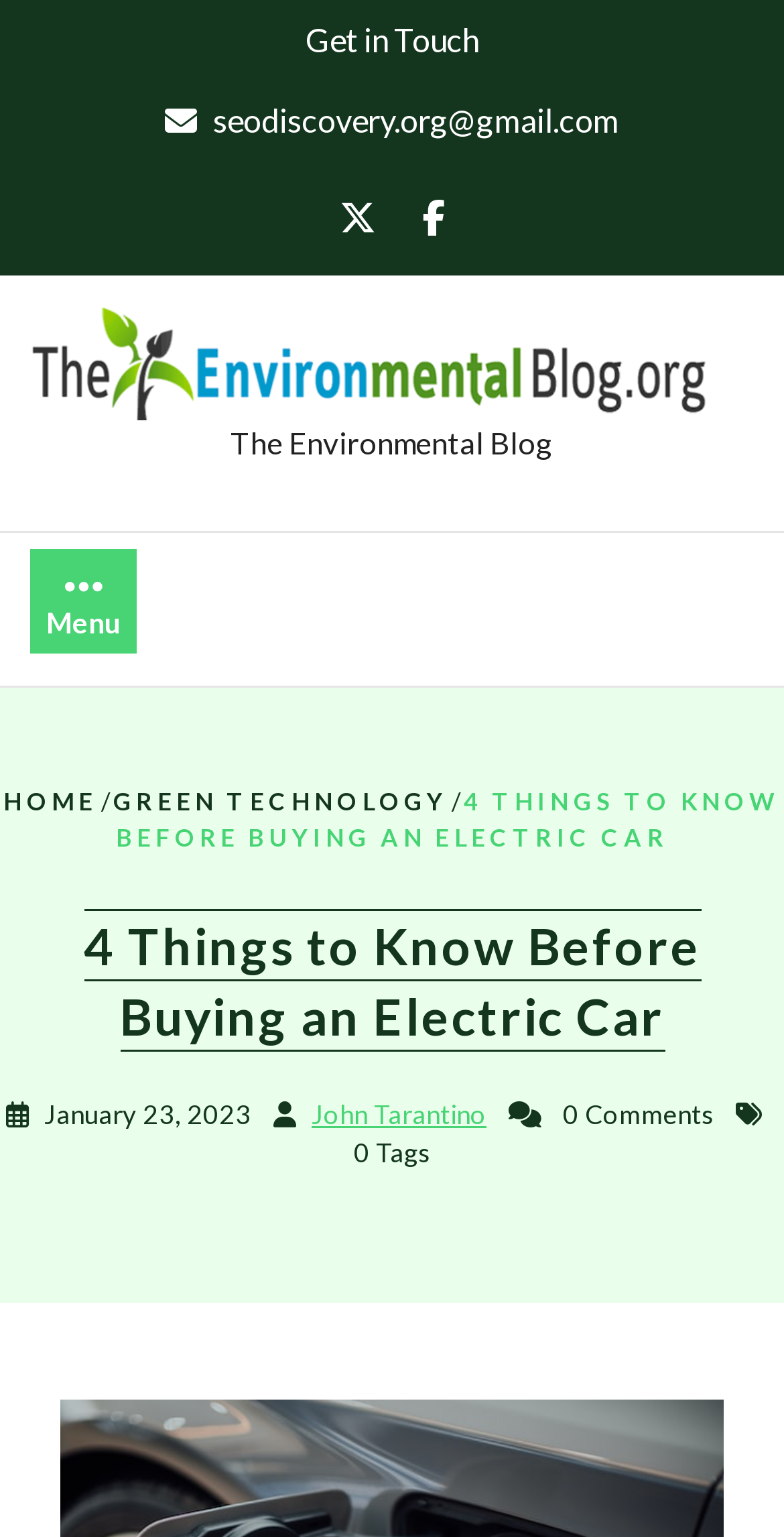Determine the bounding box for the described UI element: "parent_node: The Environmental Blog".

[0.038, 0.2, 0.962, 0.273]